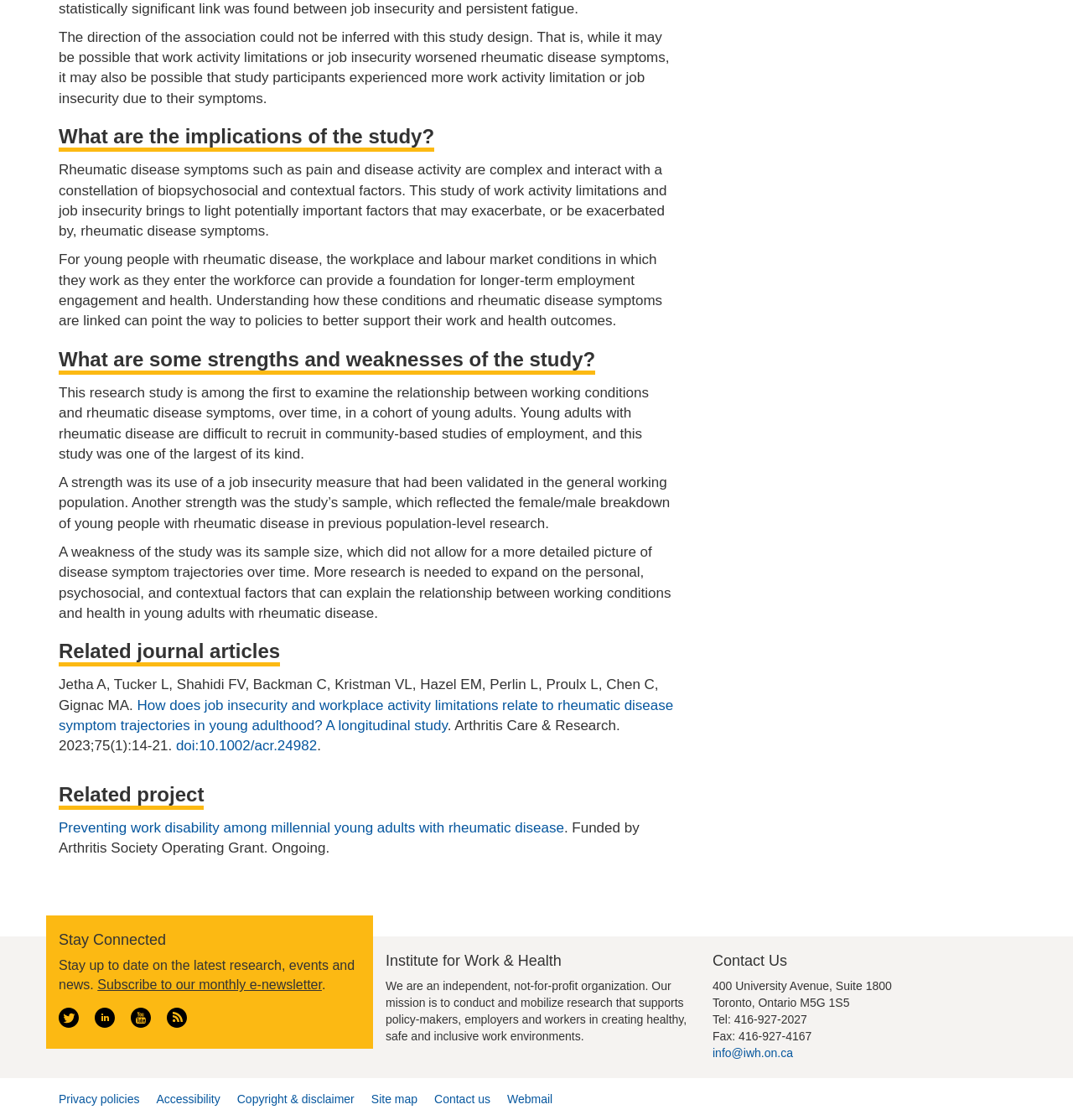Using the details in the image, give a detailed response to the question below:
What is the purpose of the study?

The study aims to understand how working conditions, such as job insecurity and work activity limitations, affect rheumatic disease symptoms in young adults. The researchers want to identify factors that can exacerbate or be exacerbated by rheumatic disease symptoms.